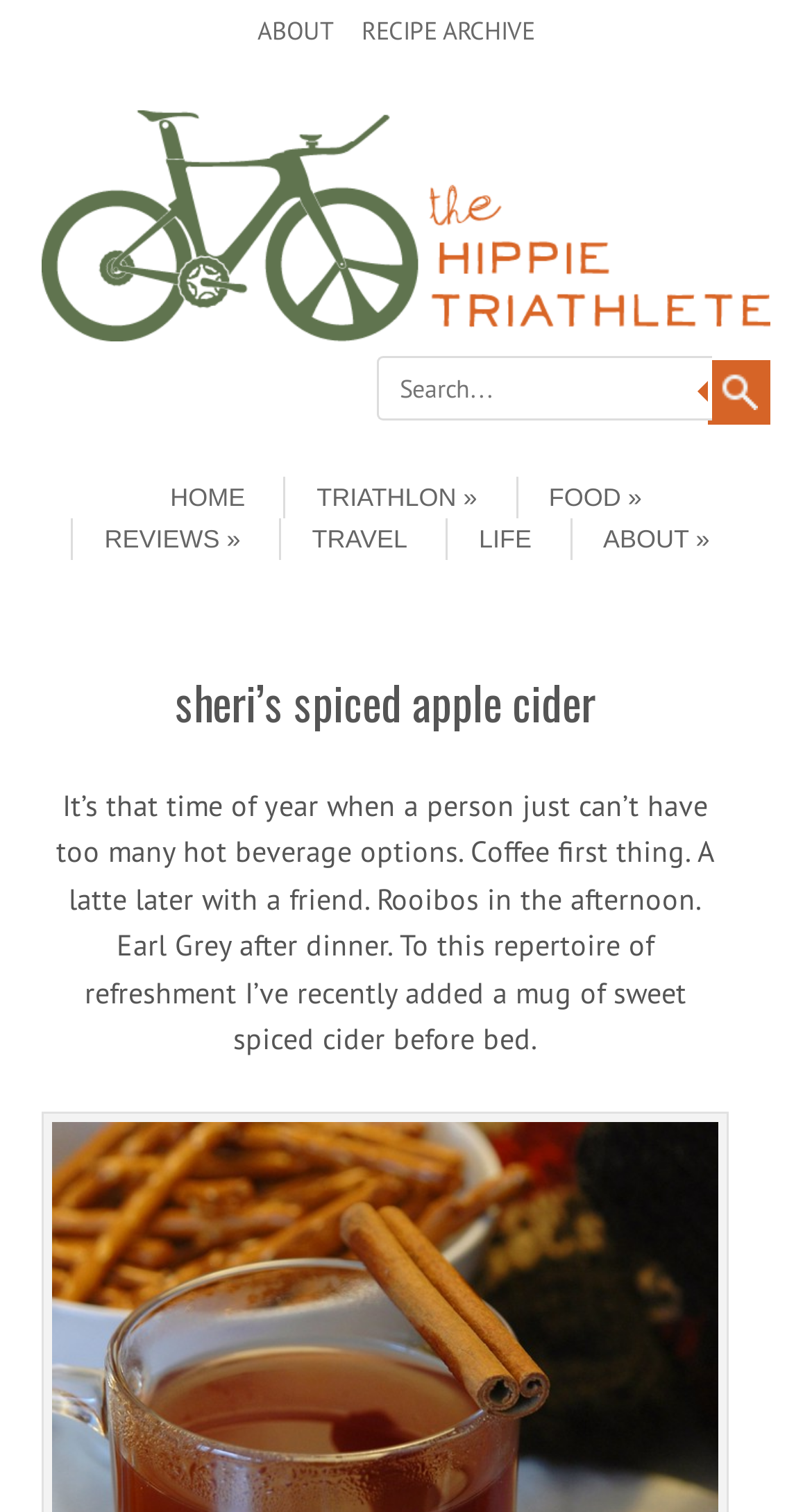Please locate the clickable area by providing the bounding box coordinates to follow this instruction: "Click on TRIATHLON »".

[0.349, 0.315, 0.588, 0.343]